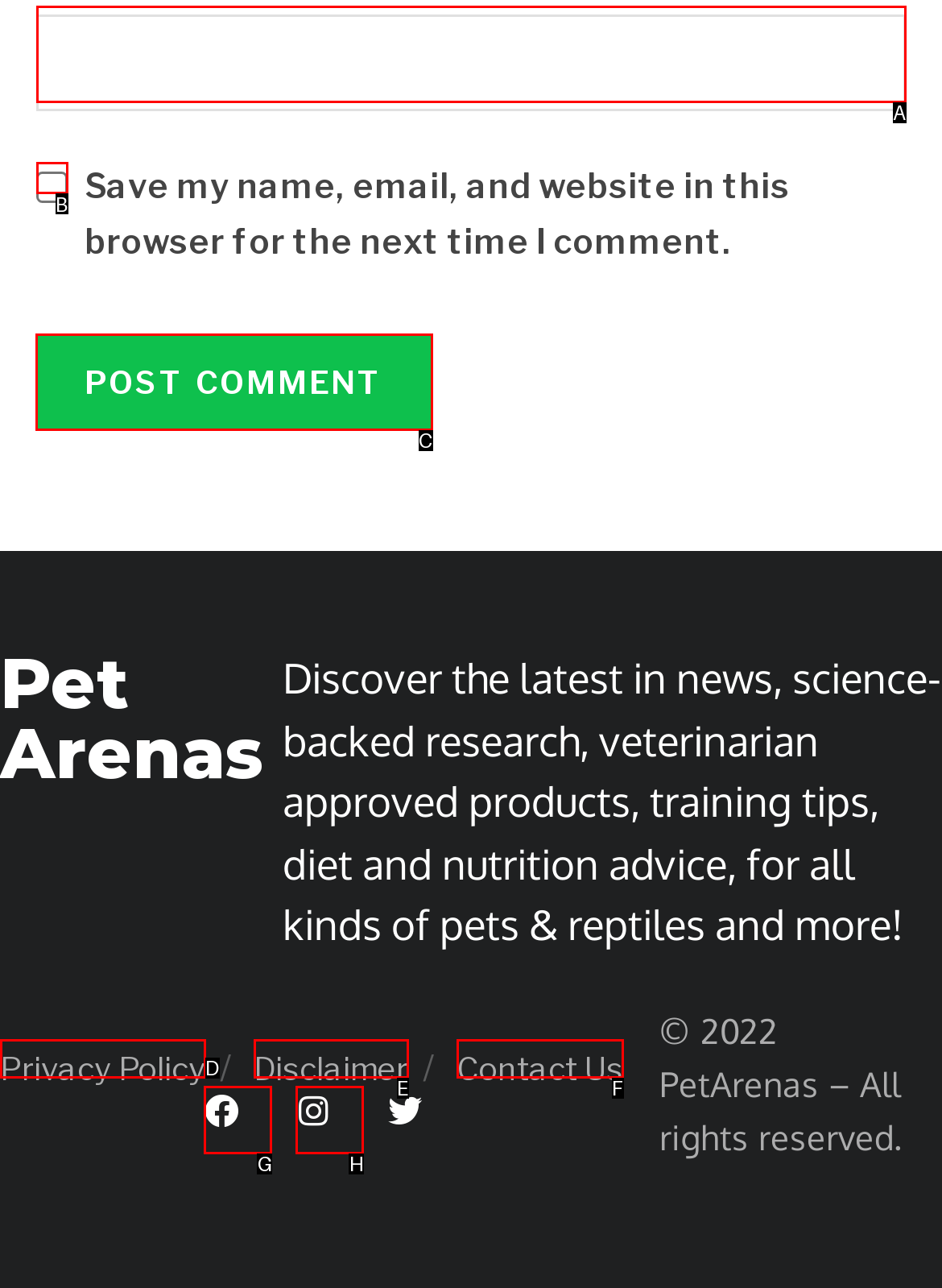Select the letter of the UI element that matches this task: Post a comment
Provide the answer as the letter of the correct choice.

C